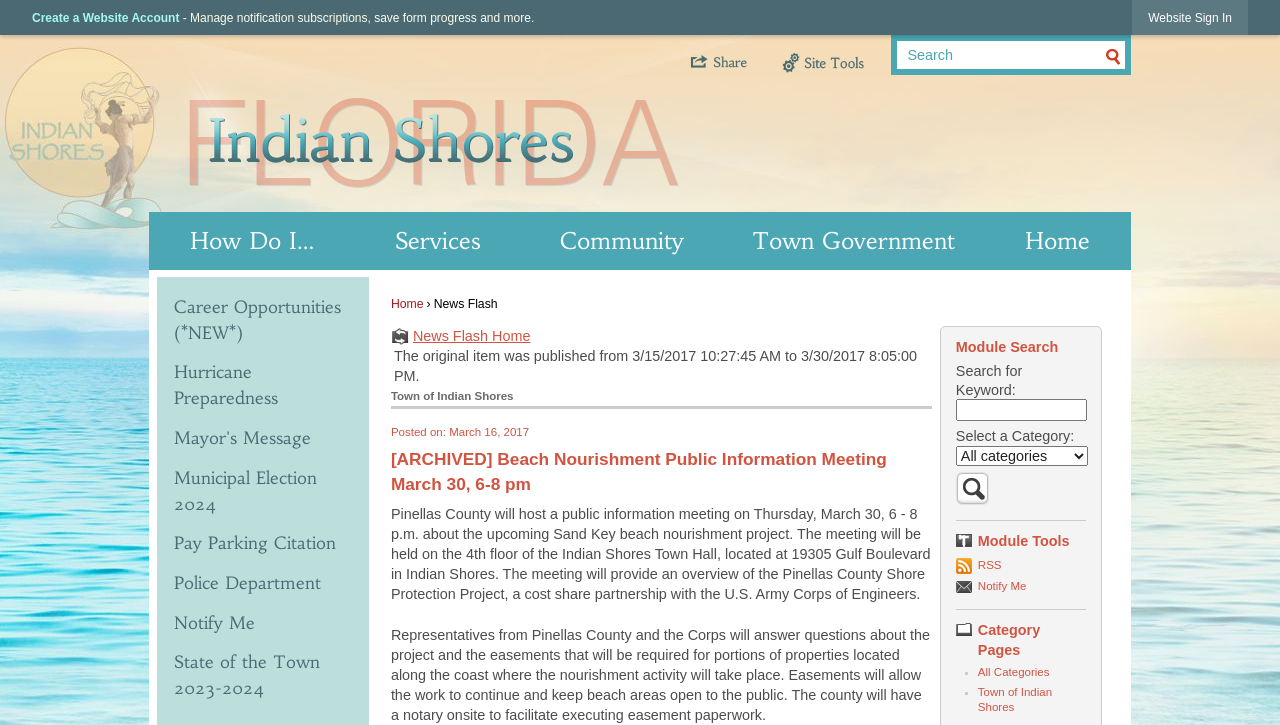What is the category of the 'Town of Indian Shores' link?
Refer to the image and give a detailed answer to the question.

The 'Town of Indian Shores' link is located in the 'Category Pages' section, and it appears to be a category page that displays news flash articles or information related to the Town of Indian Shores.